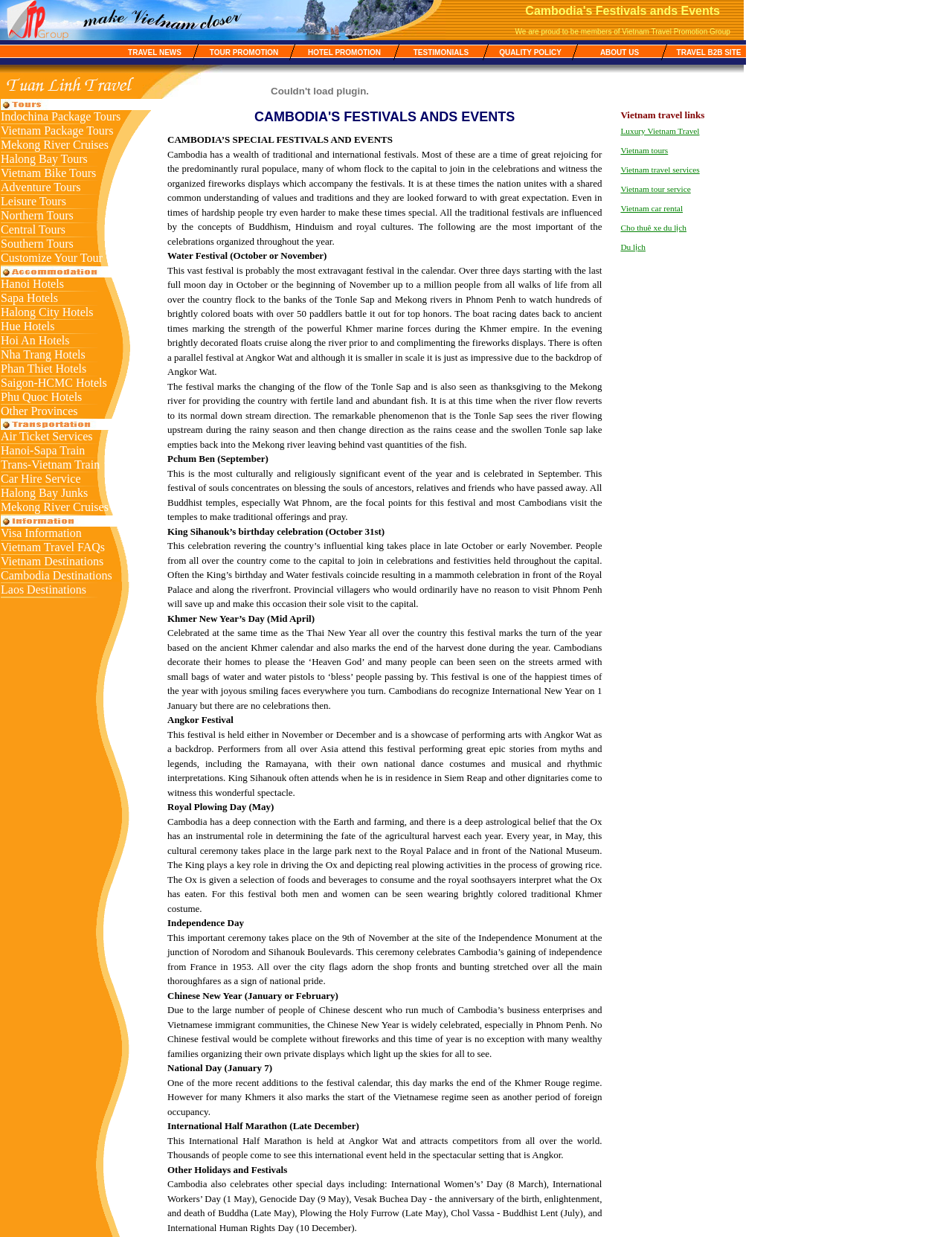Kindly determine the bounding box coordinates for the clickable area to achieve the given instruction: "Go to Vietnam Travel Promotion Group".

[0.653, 0.022, 0.767, 0.029]